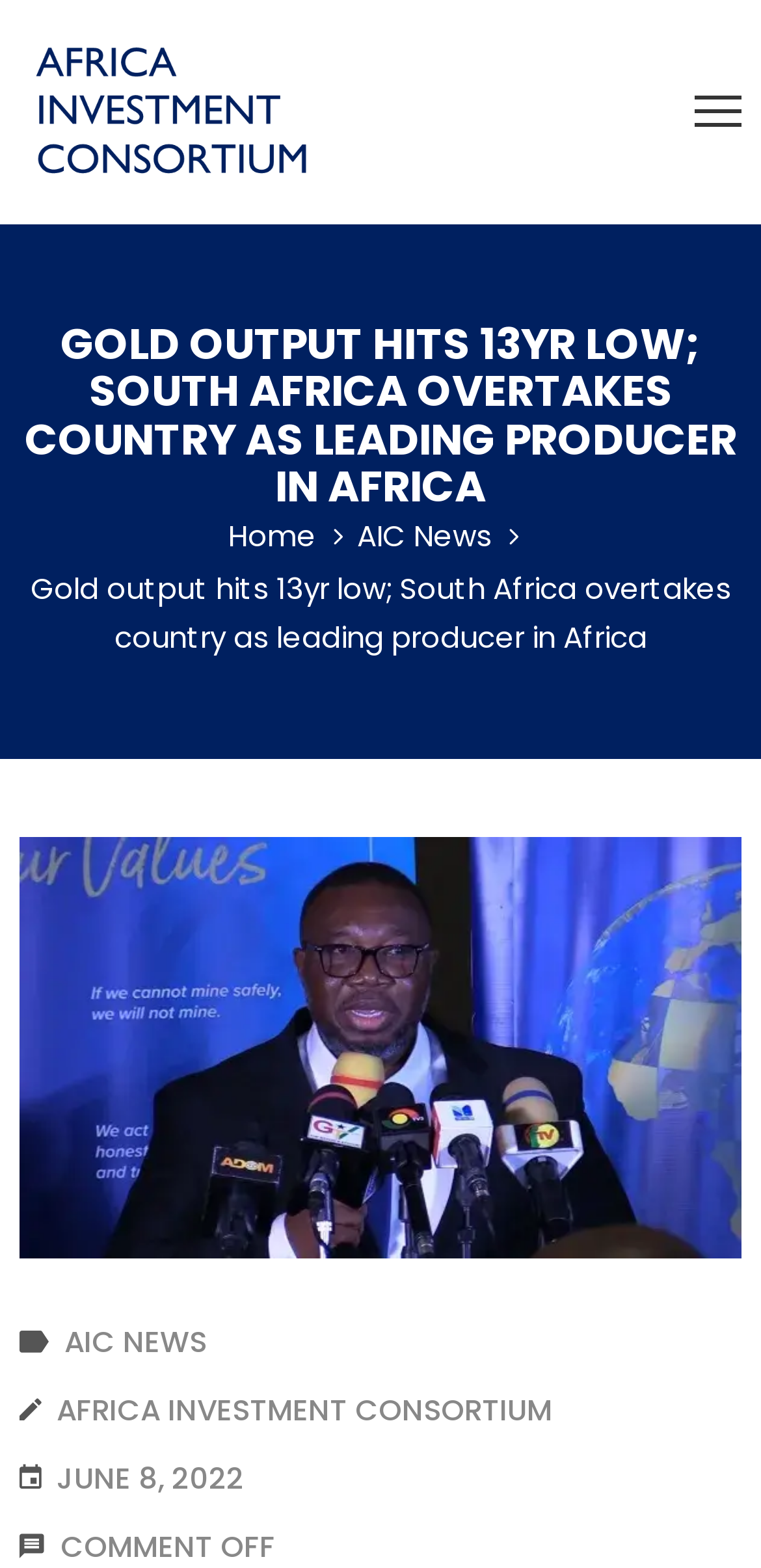Reply to the question with a brief word or phrase: What is the date of the article?

JUNE 8, 2022